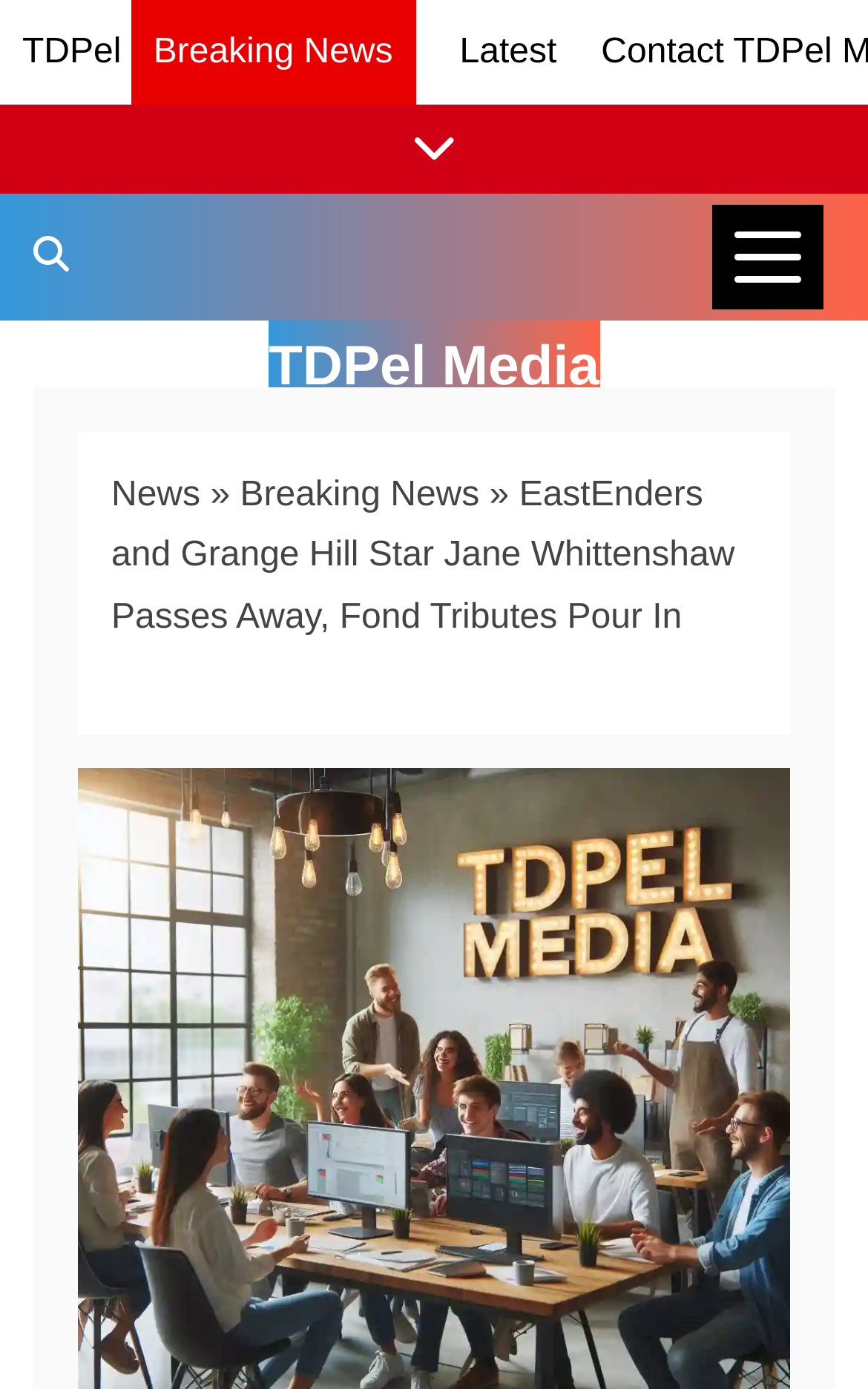Provide a one-word or brief phrase answer to the question:
What is the category of news on this webpage?

Breaking News